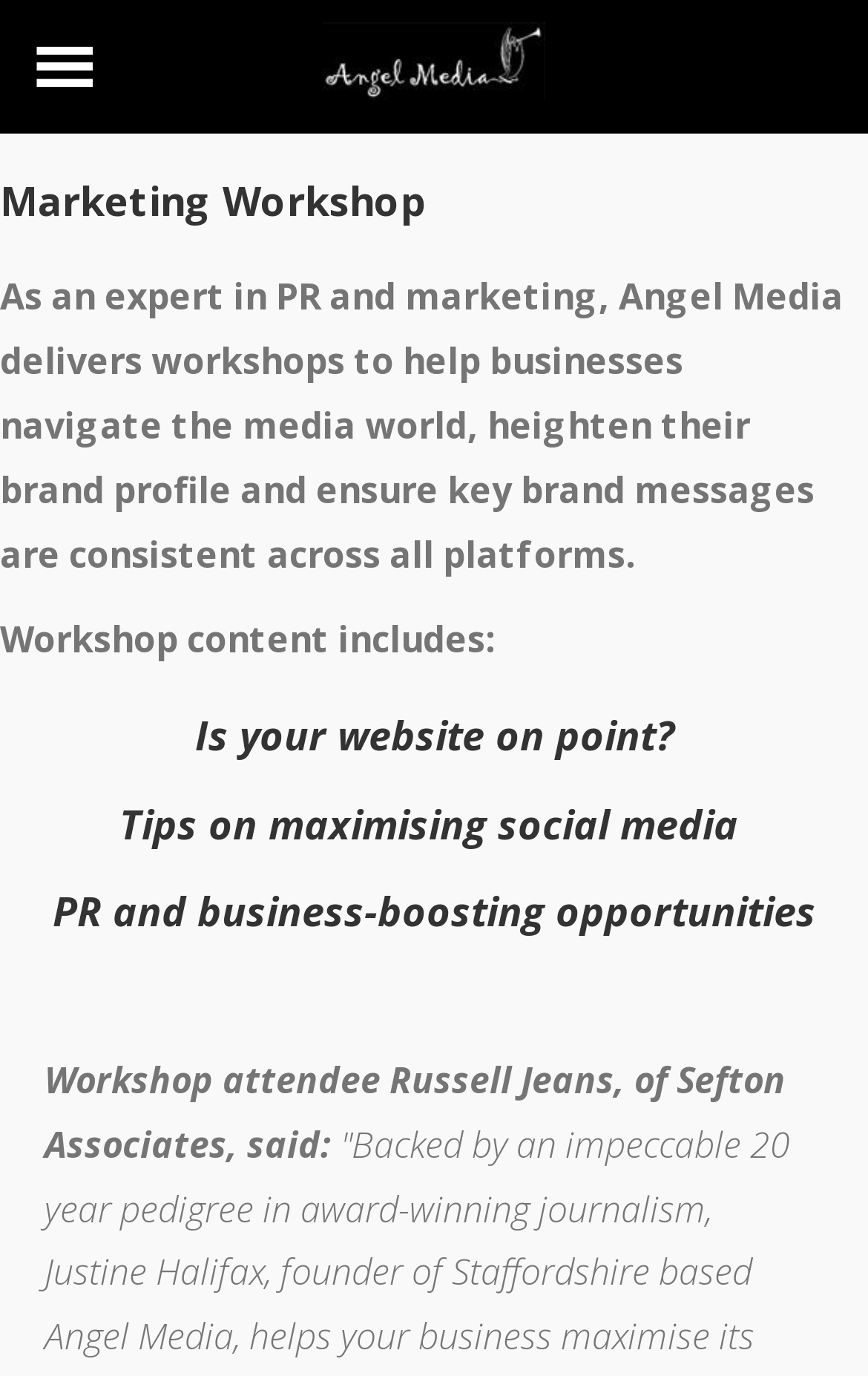Who is the expert in PR and marketing?
Use the image to give a comprehensive and detailed response to the question.

According to the webpage, Angel Media is the expert in PR and marketing, as stated in the description 'As an expert in PR and marketing, Angel Media delivers workshops...'.